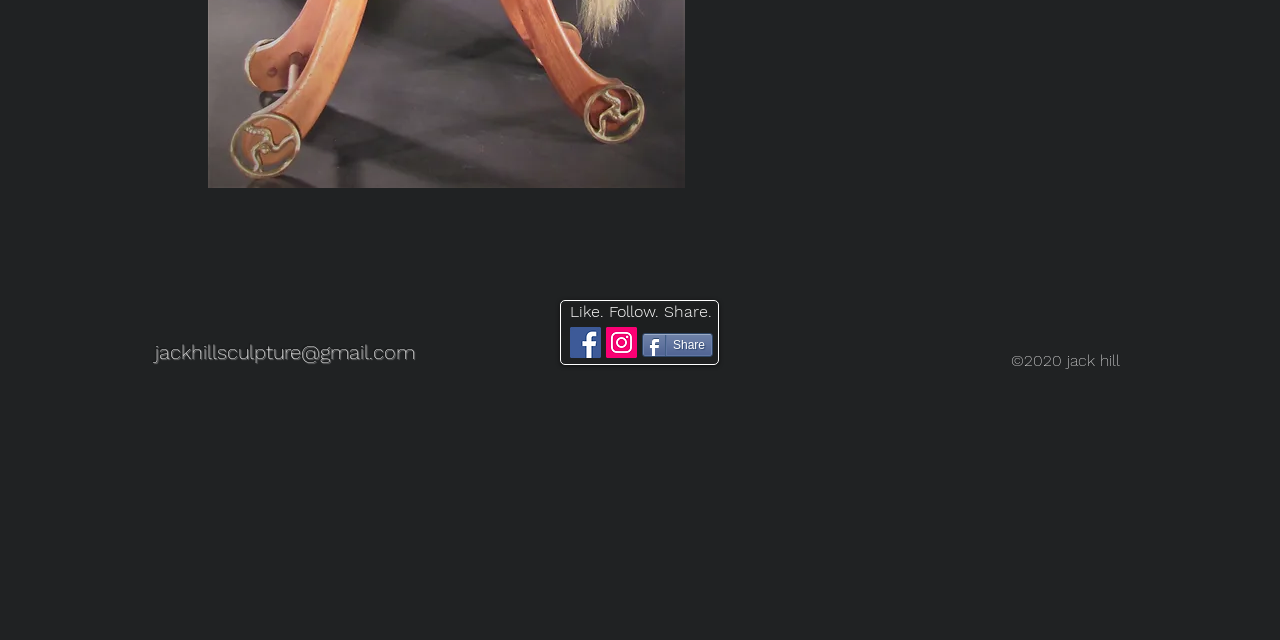Determine the bounding box coordinates for the UI element described. Format the coordinates as (top-left x, top-left y, bottom-right x, bottom-right y) and ensure all values are between 0 and 1. Element description: aria-label="Facebook"

[0.445, 0.51, 0.47, 0.559]